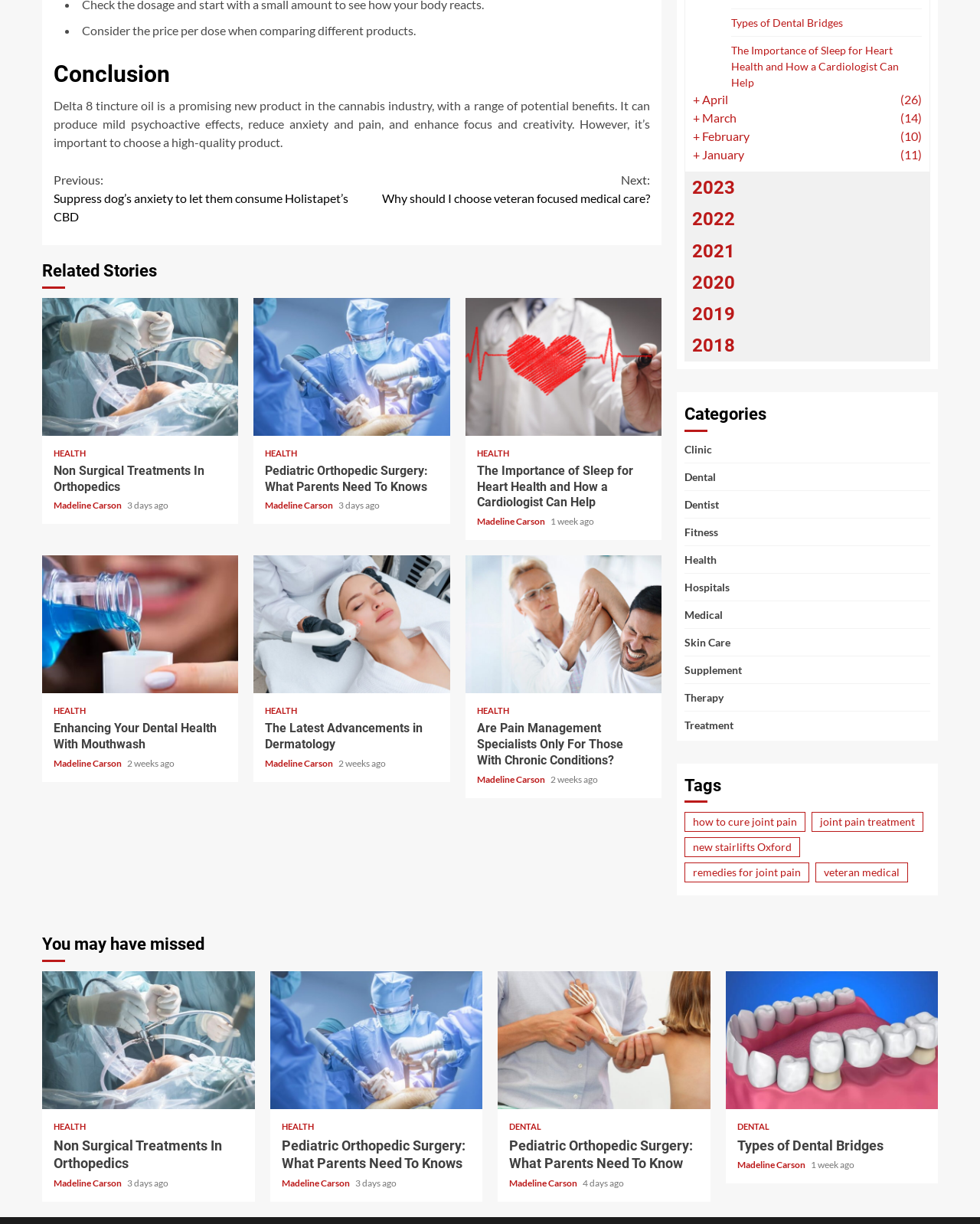Given the description of the UI element: "Types of Dental Bridges", predict the bounding box coordinates in the form of [left, top, right, bottom], with each value being a float between 0 and 1.

[0.746, 0.013, 0.86, 0.024]